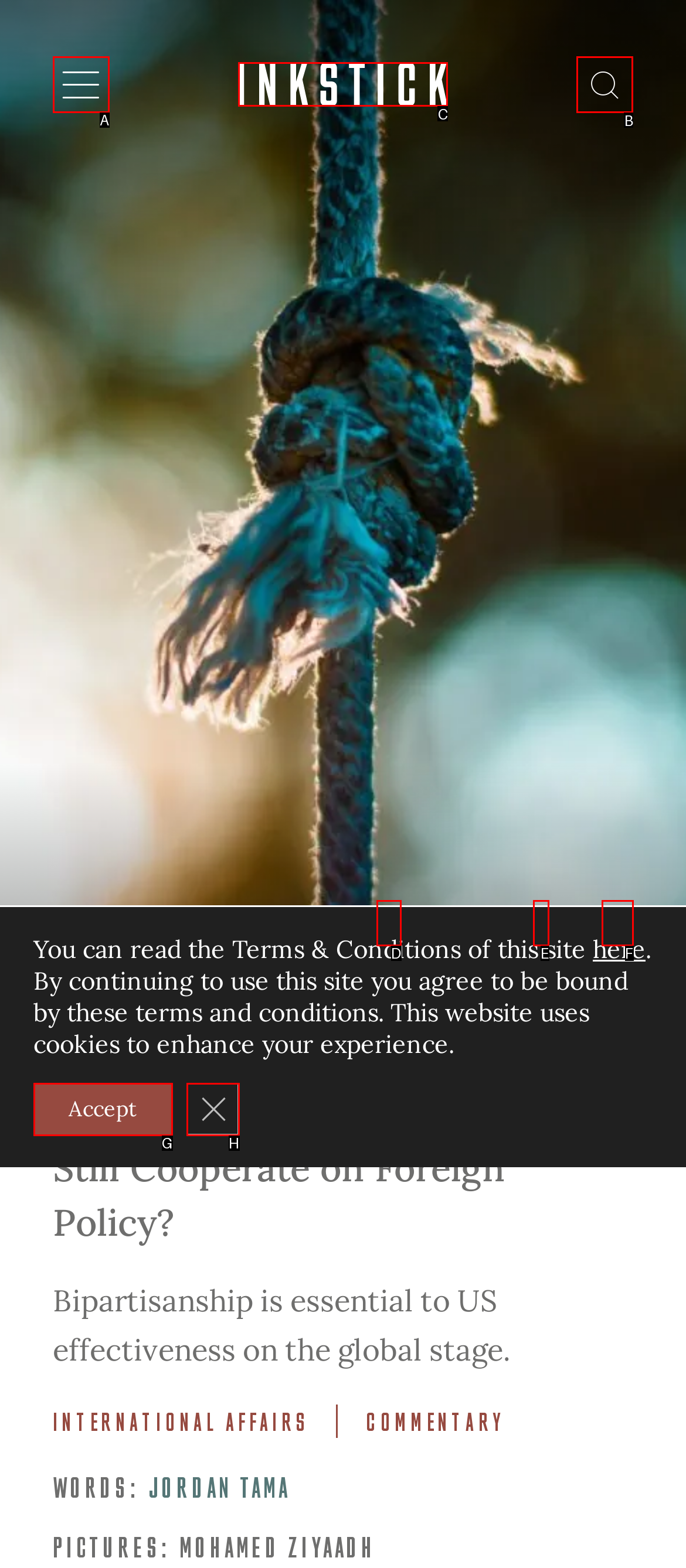Tell me the correct option to click for this task: Search for something
Write down the option's letter from the given choices.

B